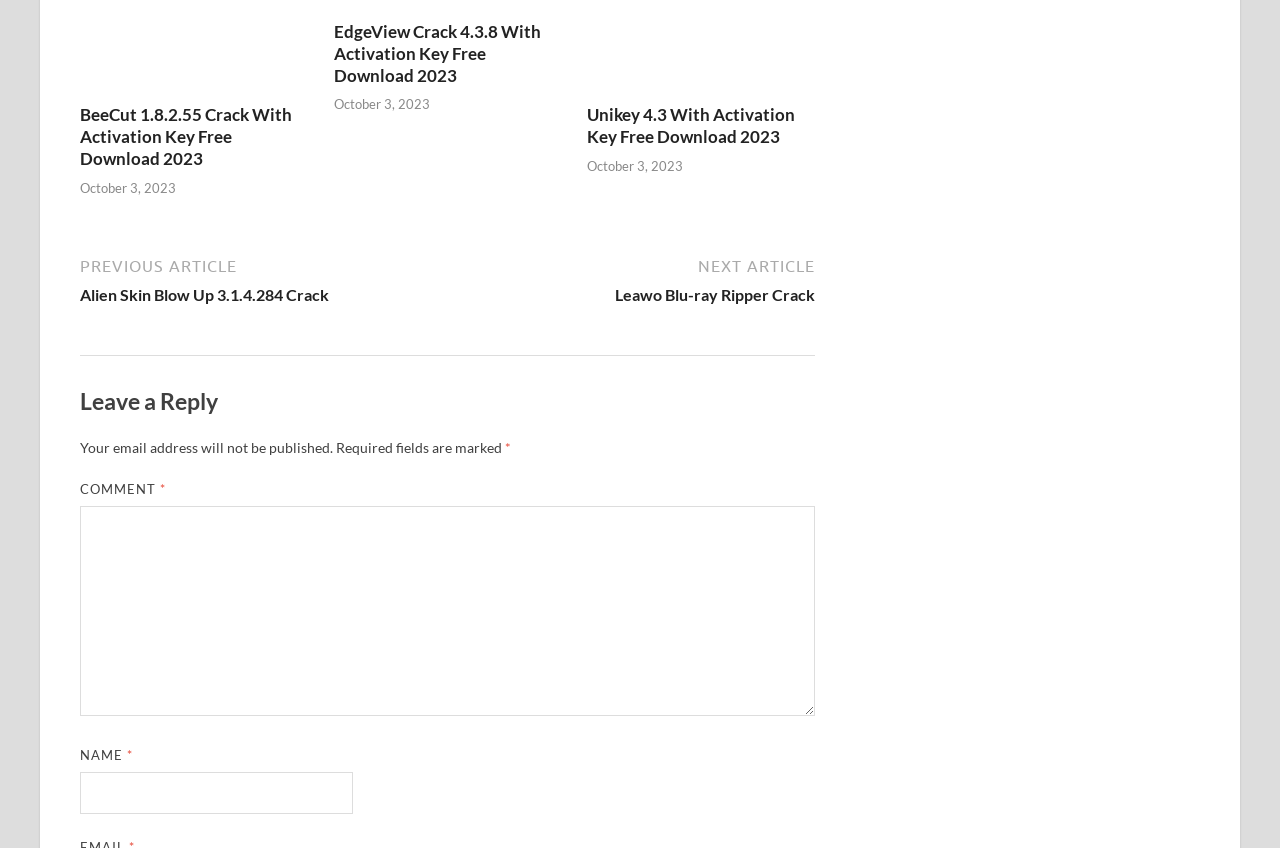How many software cracks are listed on this page?
Answer the question with a detailed explanation, including all necessary information.

I counted the number of headings that contain the phrase 'Crack With Activation Key Free Download 2023', which are BeeCut, EdgeView, and Unikey, so there are 3 software cracks listed on this page.